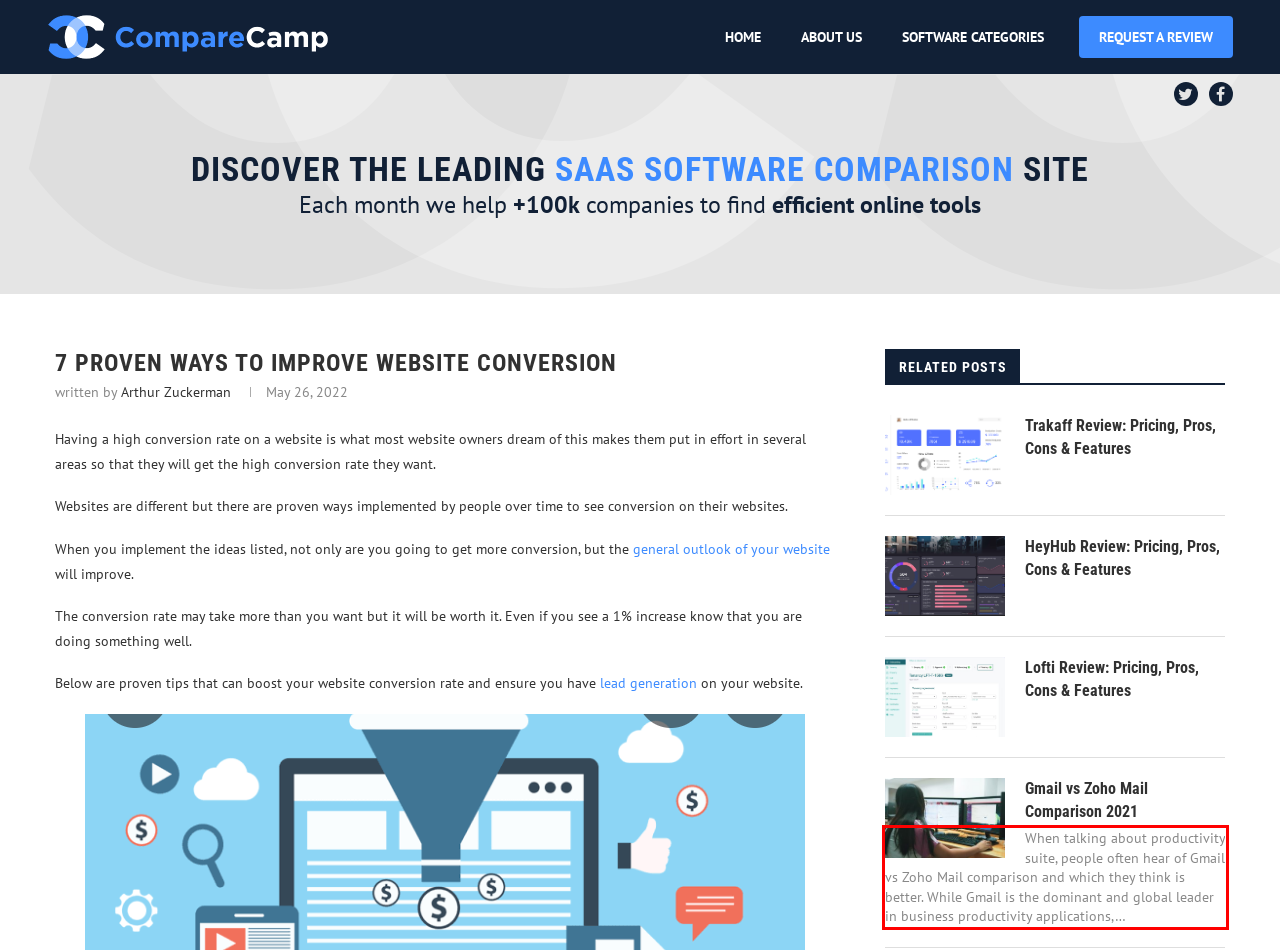In the screenshot of the webpage, find the red bounding box and perform OCR to obtain the text content restricted within this red bounding box.

When talking about productivity suite, people often hear of Gmail vs Zoho Mail comparison and which they think is better. While Gmail is the dominant and global leader in business productivity applications,…